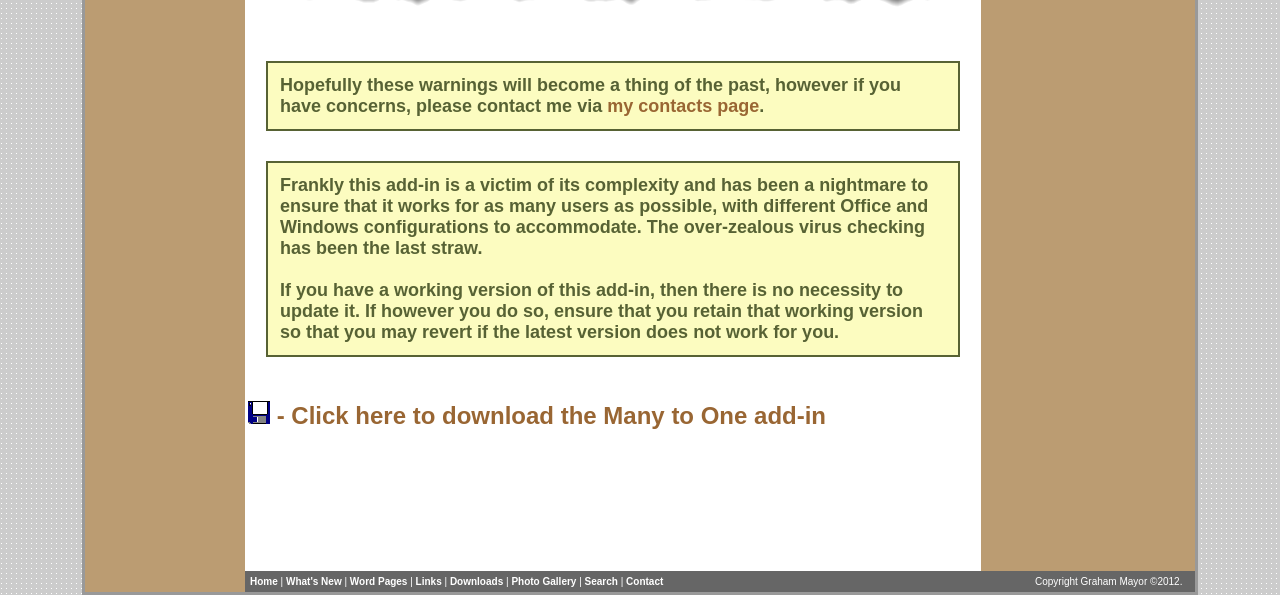Kindly determine the bounding box coordinates for the clickable area to achieve the given instruction: "Click GO".

None